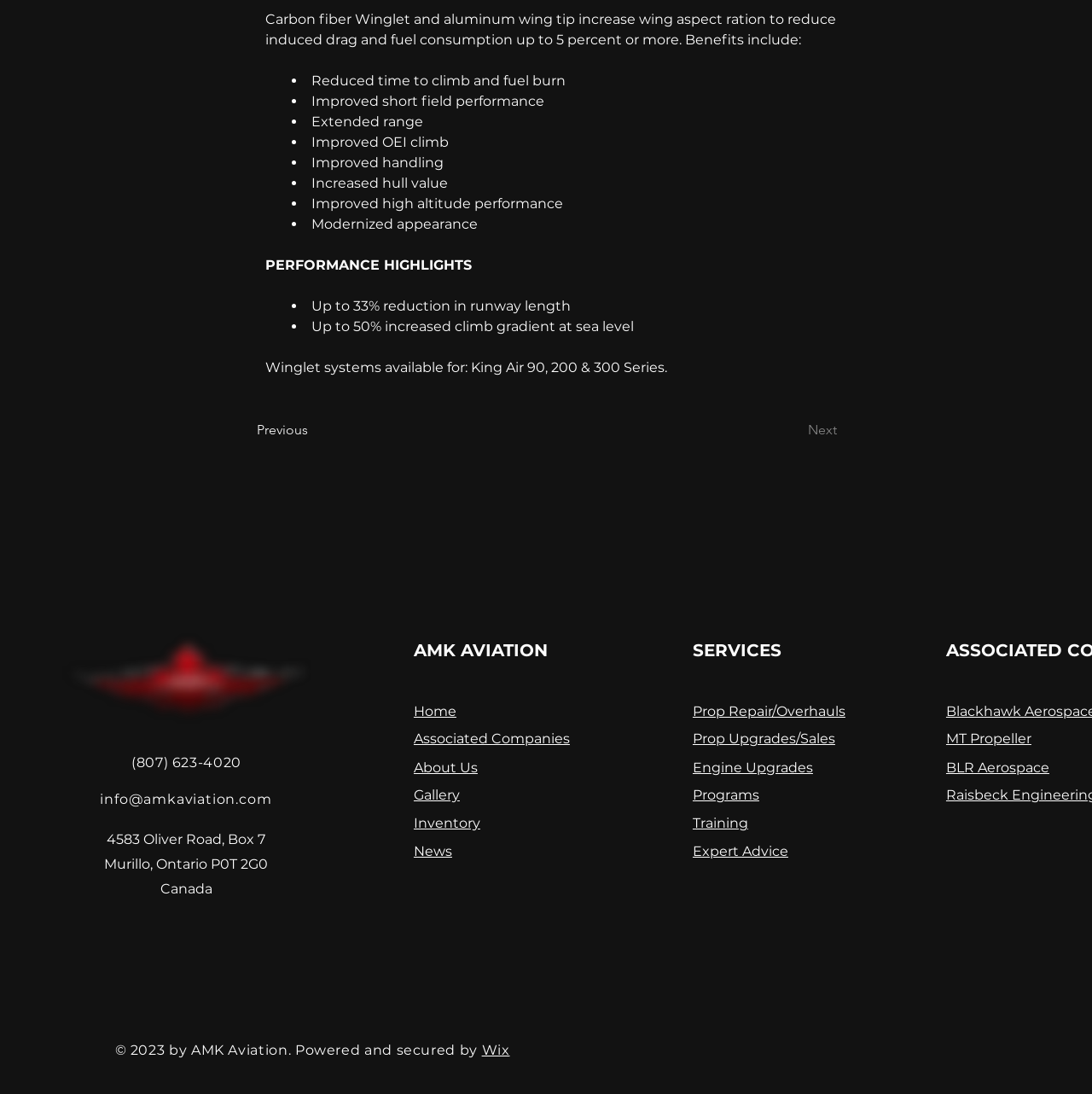Please identify the bounding box coordinates of the element I need to click to follow this instruction: "Follow on LinkedIn".

[0.129, 0.847, 0.148, 0.865]